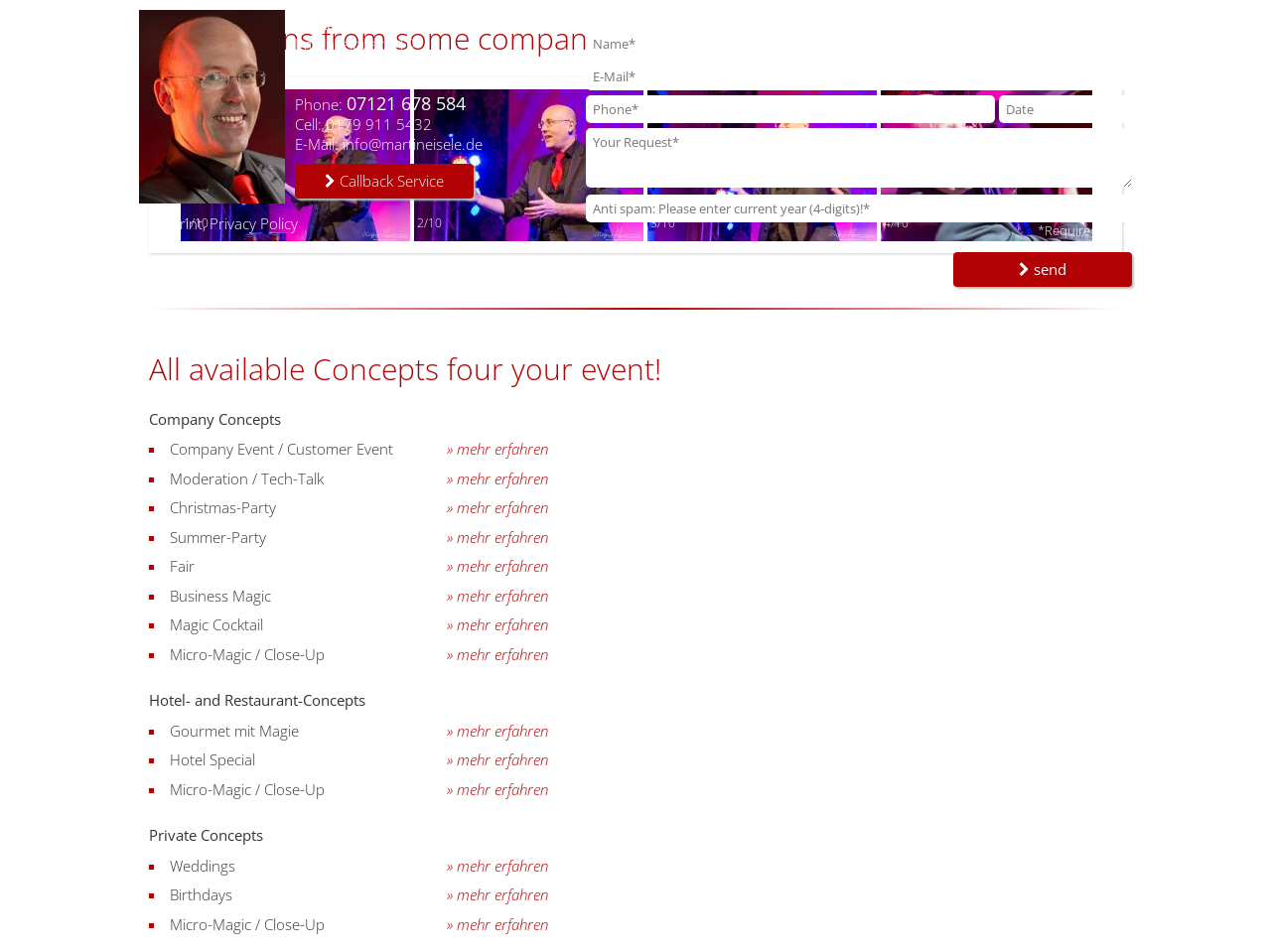How many textboxes are in the contact form?
Based on the image, give a one-word or short phrase answer.

6